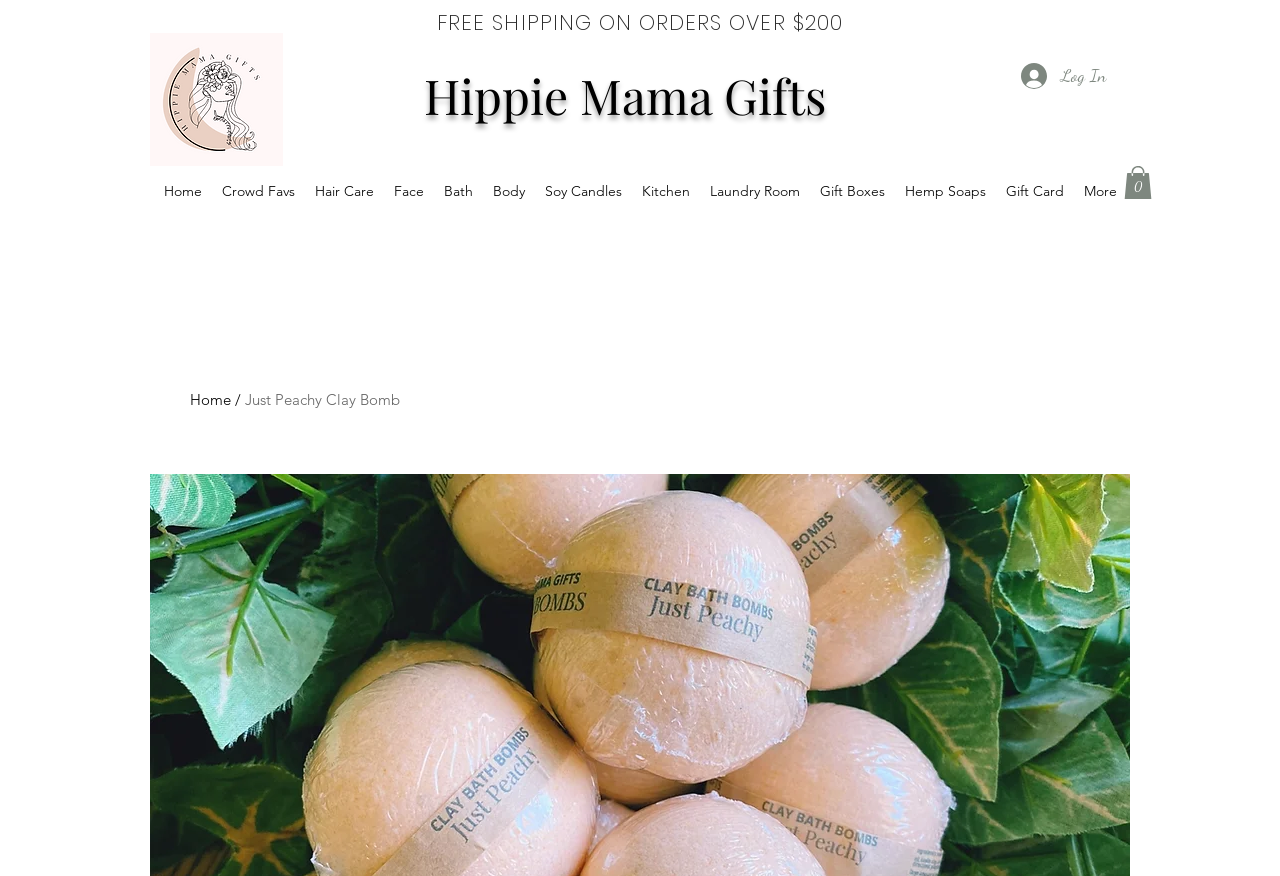Find the bounding box coordinates of the UI element according to this description: "Hippie Mama Gifts".

[0.331, 0.072, 0.645, 0.145]